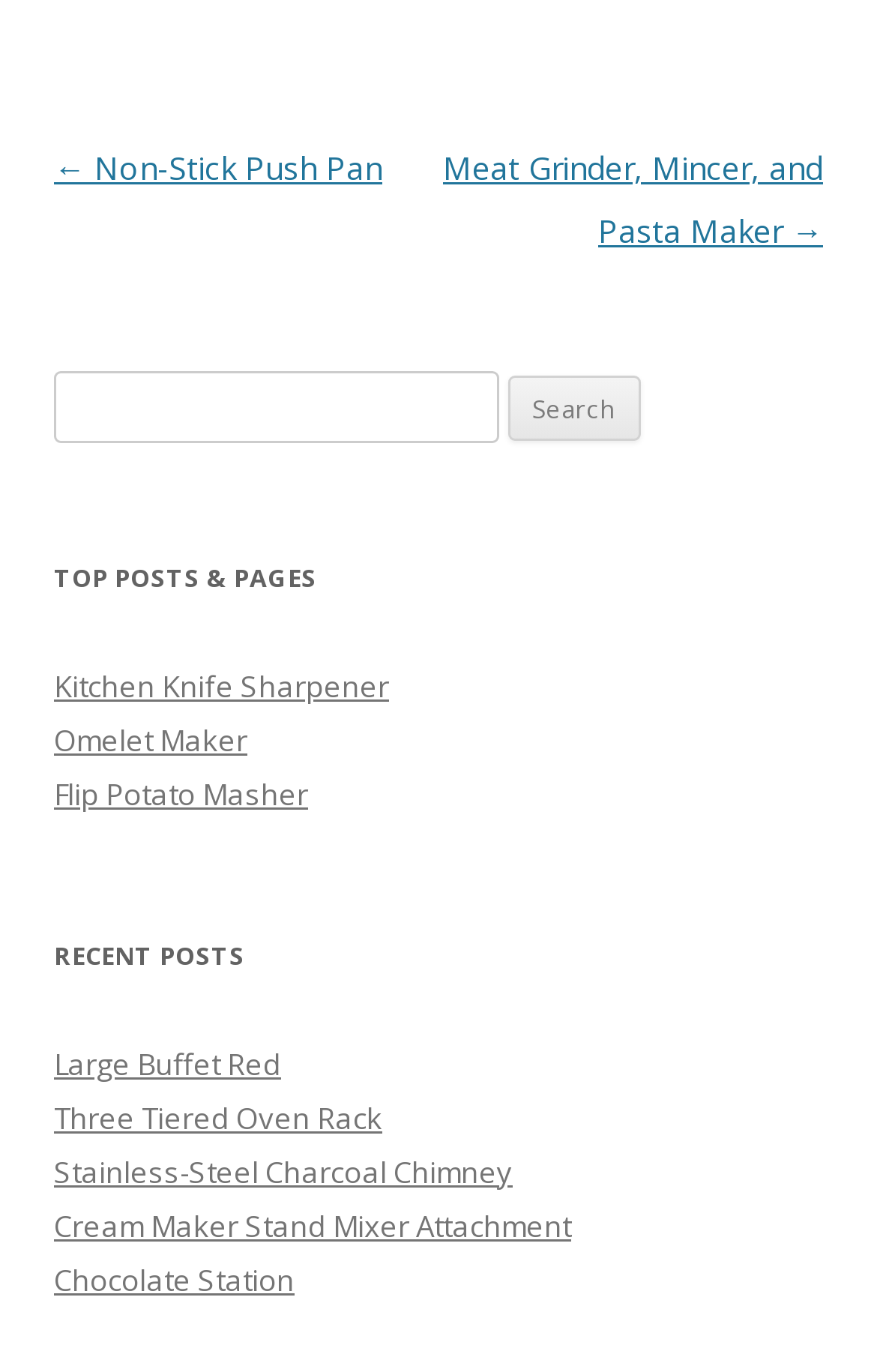Please find the bounding box coordinates for the clickable element needed to perform this instruction: "View the Meat Grinder, Mincer, and Pasta Maker post".

[0.505, 0.106, 0.938, 0.183]